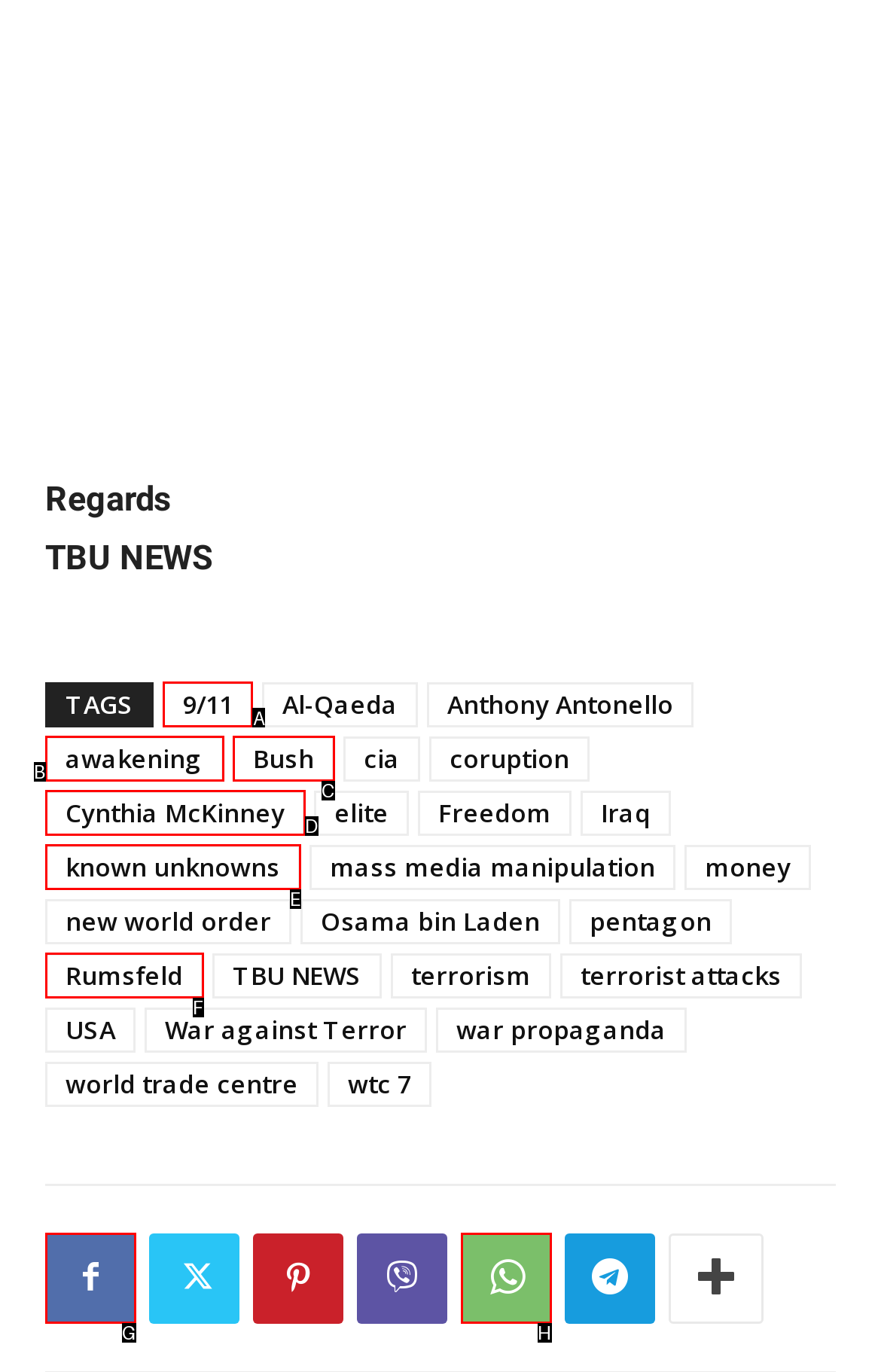Which lettered option should be clicked to achieve the task: View the archives for April 2014? Choose from the given choices.

None